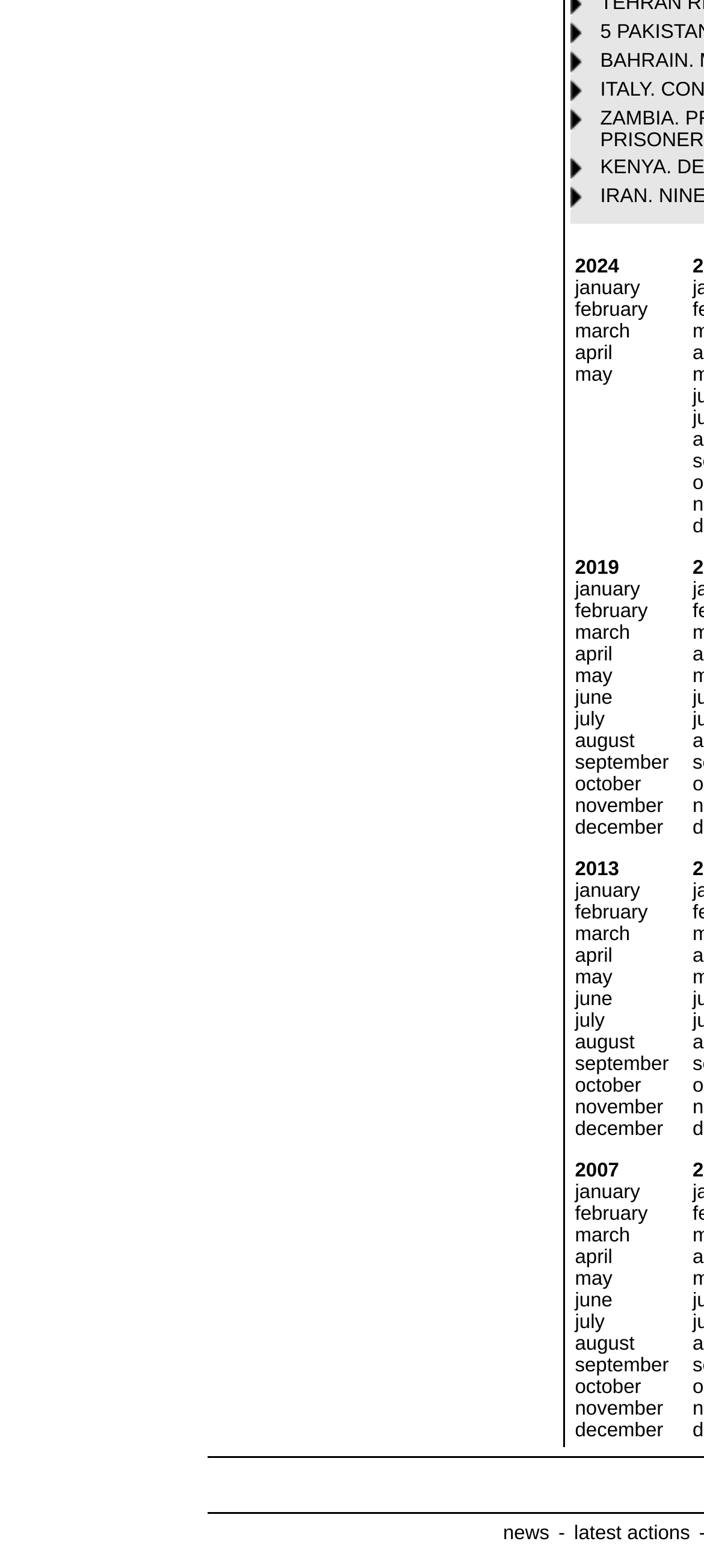Determine the bounding box coordinates for the clickable element required to fulfill the instruction: "click march". Provide the coordinates as four float numbers between 0 and 1, i.e., [left, top, right, bottom].

[0.817, 0.205, 0.895, 0.219]